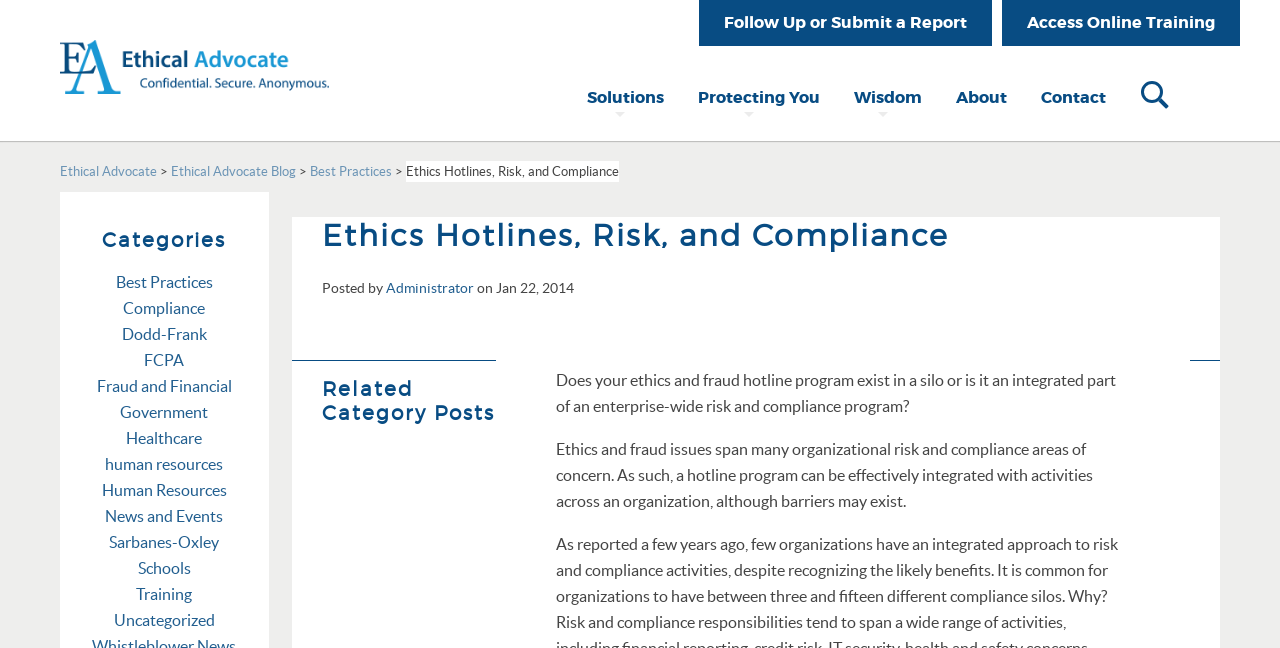Offer a meticulous description of the webpage's structure and content.

The webpage is about ethics and fraud hotlines, risk, and compliance, with a focus on integrating these programs into an enterprise-wide risk and compliance framework. 

At the top left of the page, there is a logo and a link to "Ethical Advocate" with an image and a heading. Below this, there are two prominent links: "Follow Up or Submit a Report" and "Access Online Training". 

To the right of these links, there is a primary navigation menu with links to "Solutions", "Protecting You", "Wisdom", "About", and "Contact". 

Below the navigation menu, there is a search bar that spans the entire width of the page. 

On the left side of the page, there are links to "Ethical Advocate", "Ethical Advocate Blog", and "Best Practices". 

The main content of the page is divided into two sections. The first section has a heading "Ethics Hotlines, Risk, and Compliance" and discusses the importance of integrating ethics and fraud hotline programs into an enterprise-wide risk and compliance framework. 

The second section has a heading "Related Category Posts" and lists various categories related to ethics and fraud, including "Best Practices", "Compliance", "Dodd-Frank", and others. Each category has a link to related posts.